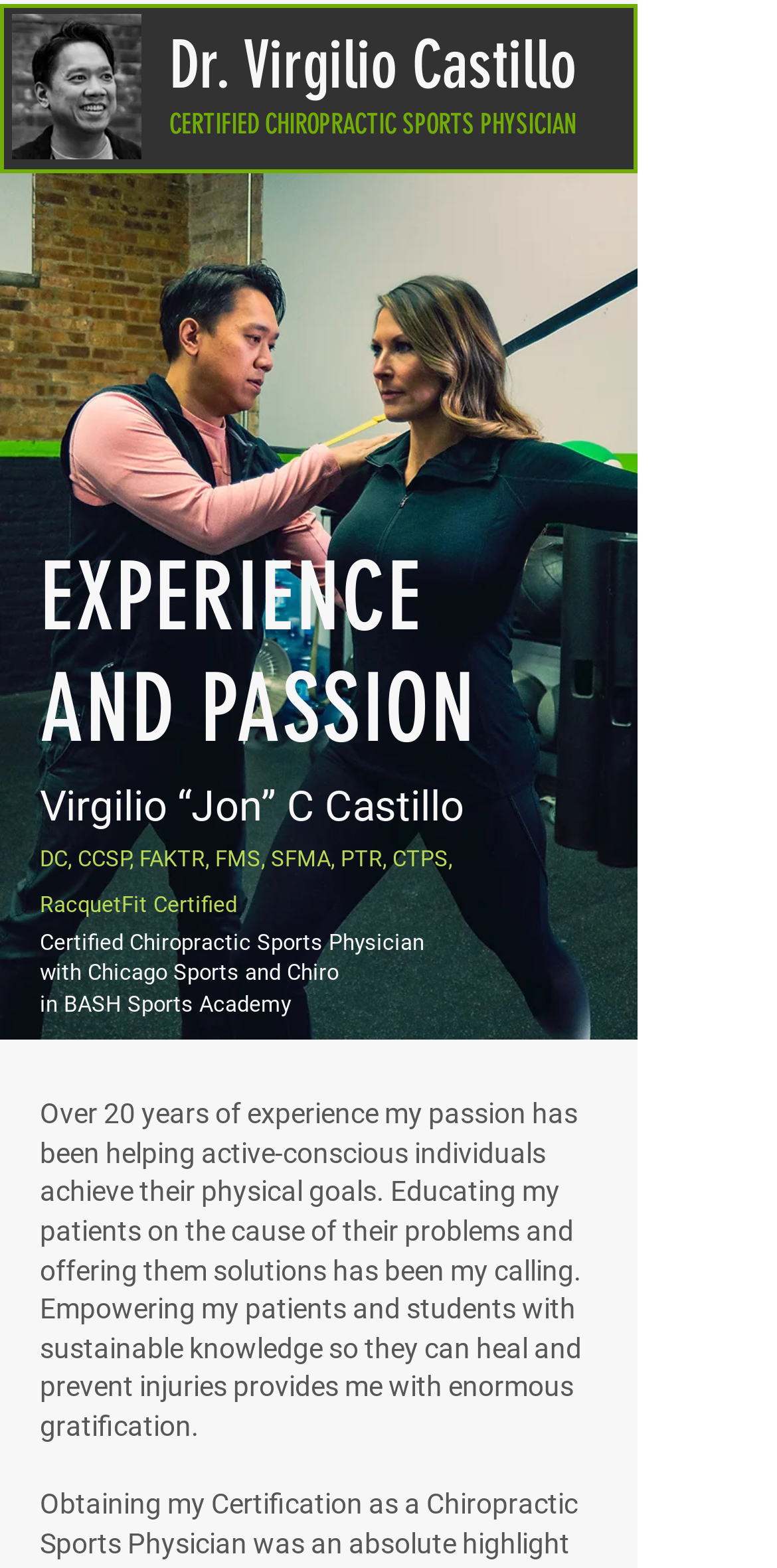What is the profession of Dr. Virgilio Castillo?
Please provide a comprehensive and detailed answer to the question.

Based on the webpage, I found the heading 'CERTIFIED CHIROPRACTIC SPORTS PHYSICIAN' and the text 'Certified Chiropractic Sports Physician' which indicates that Dr. Virgilio Castillo is a Chiropractic Sports Physician.